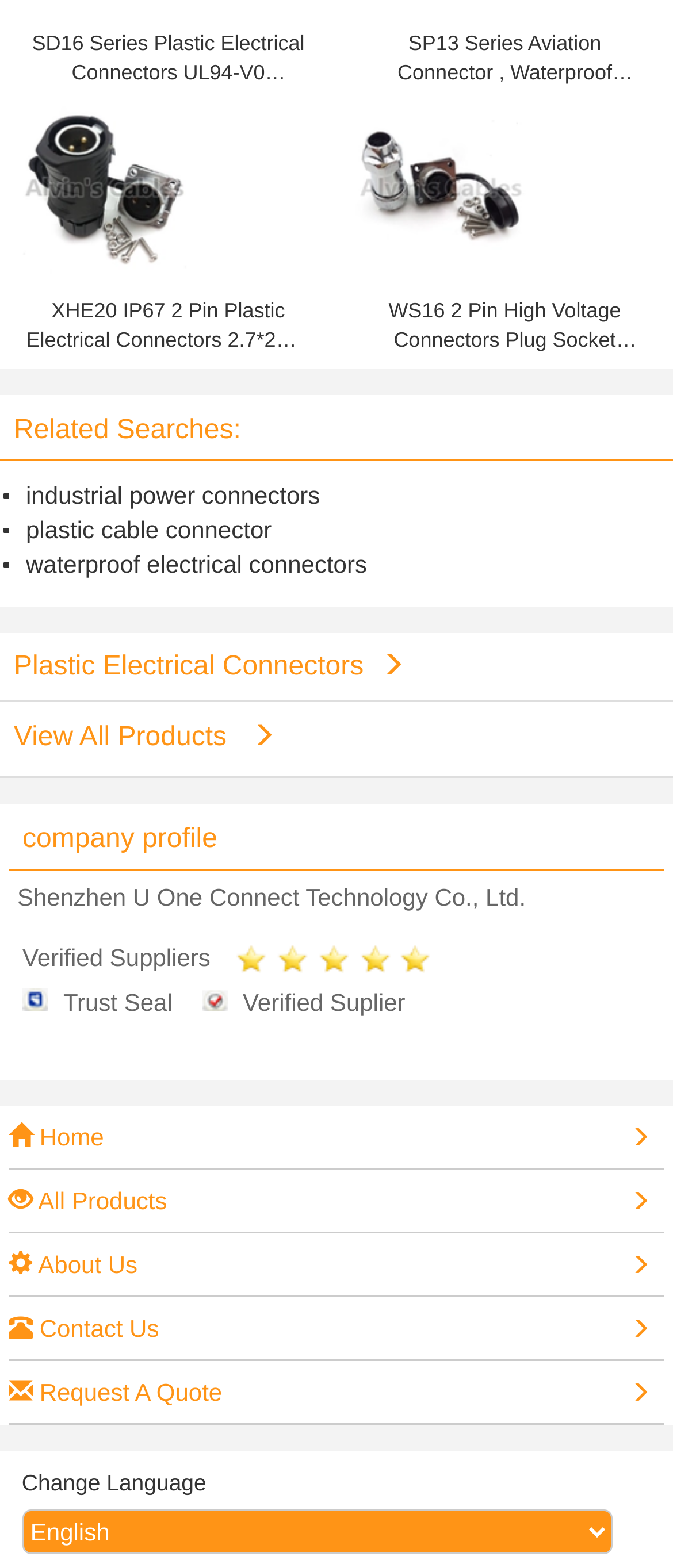What type of connectors are featured on this webpage?
Answer with a single word or phrase, using the screenshot for reference.

Plastic Electrical Connectors